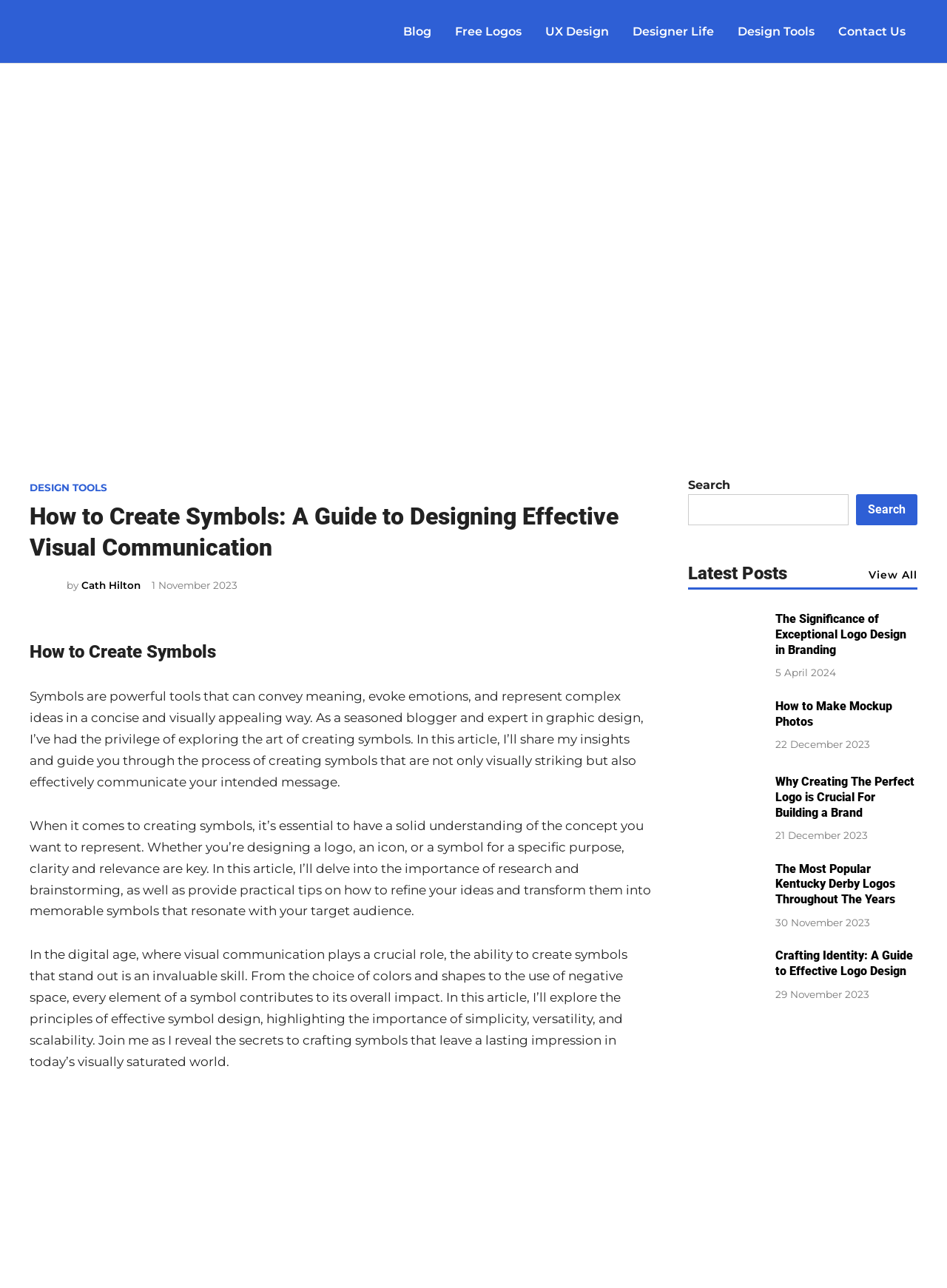Respond to the question below with a single word or phrase: What is the date of the latest article under 'Latest Posts'?

5 April 2024